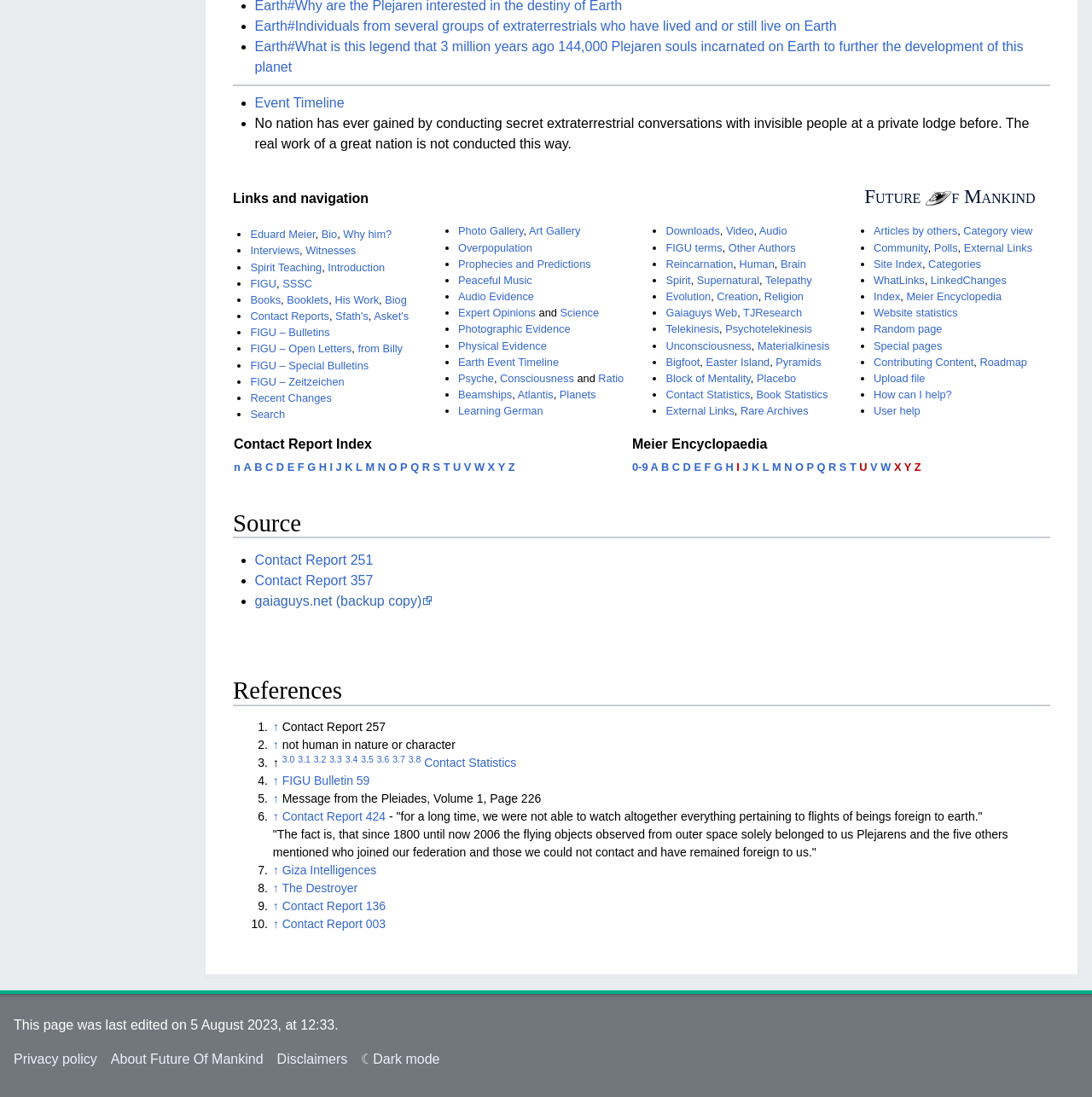What is the image 'FIGU.png' used for?
Provide a fully detailed and comprehensive answer to the question.

The image 'FIGU.png' is part of the navigation list, so it is likely used for navigation purposes, such as linking to the FIGU website or page.